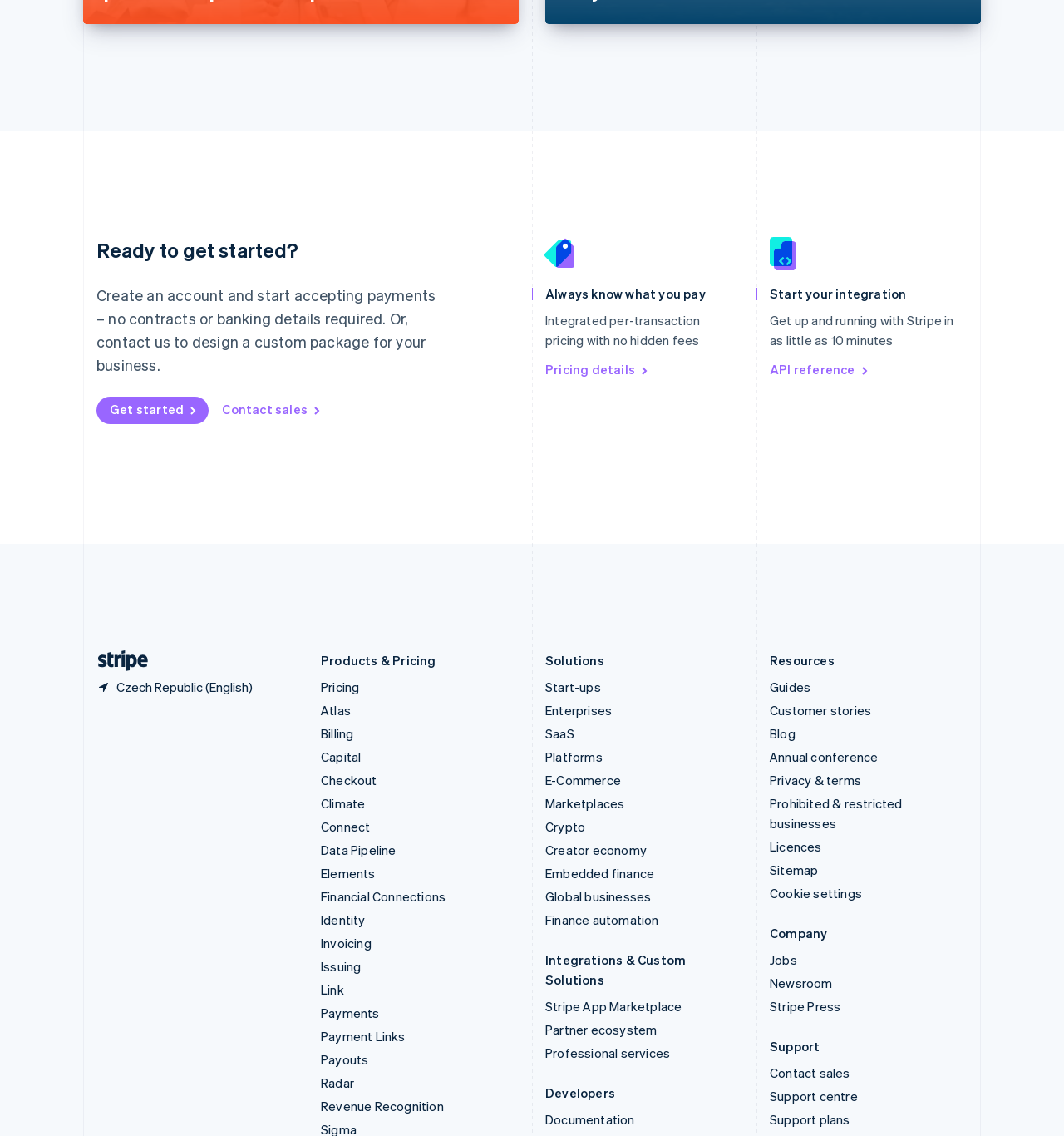How long does it take to get started with Stripe?
Please give a detailed and elaborate answer to the question based on the image.

The static text 'Get up and running with Stripe in as little as 10 minutes' indicates that it takes approximately 10 minutes to get started with Stripe.